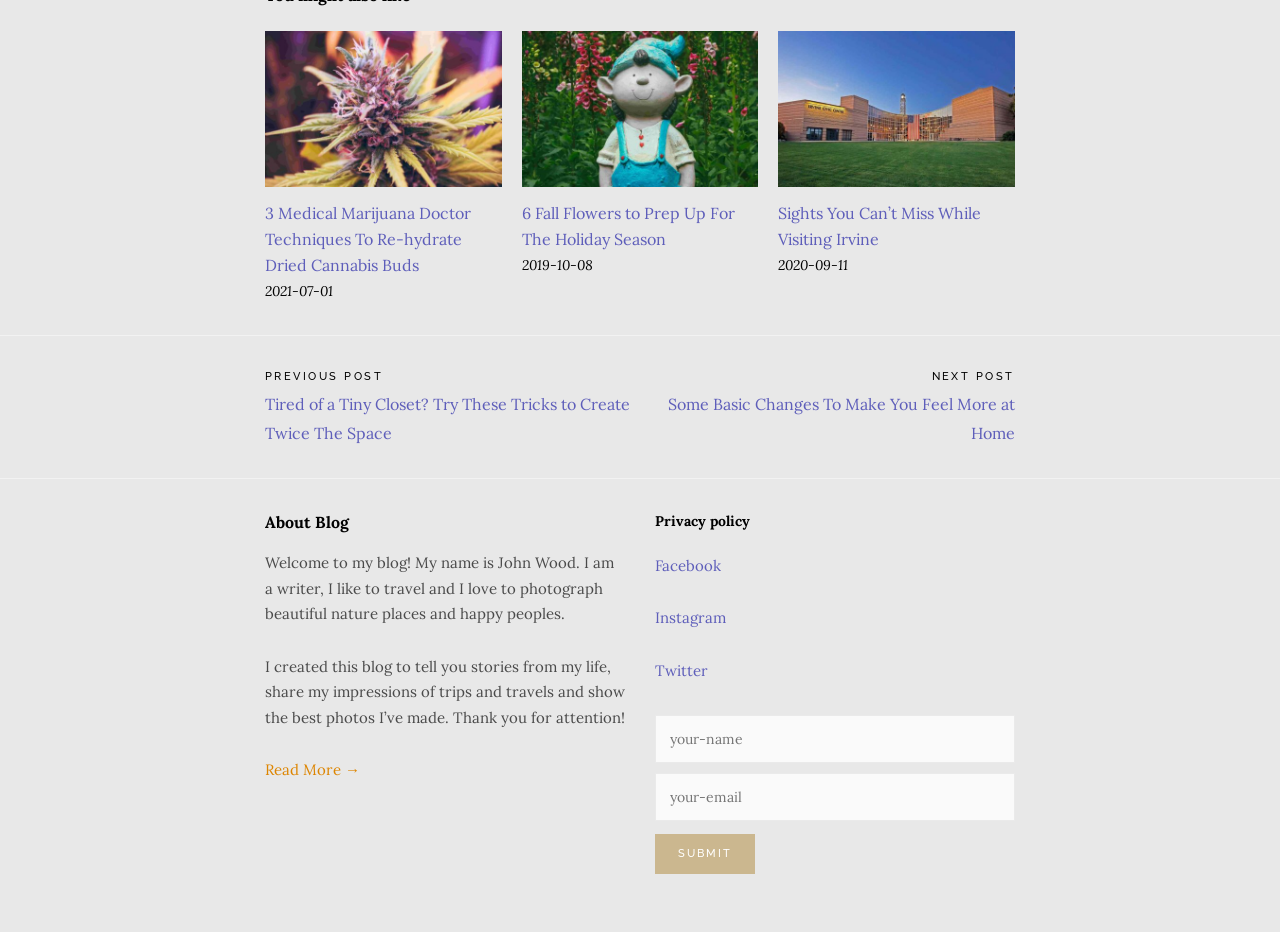Provide a one-word or short-phrase response to the question:
What social media platforms are linked from the blog?

Facebook, Instagram, Twitter